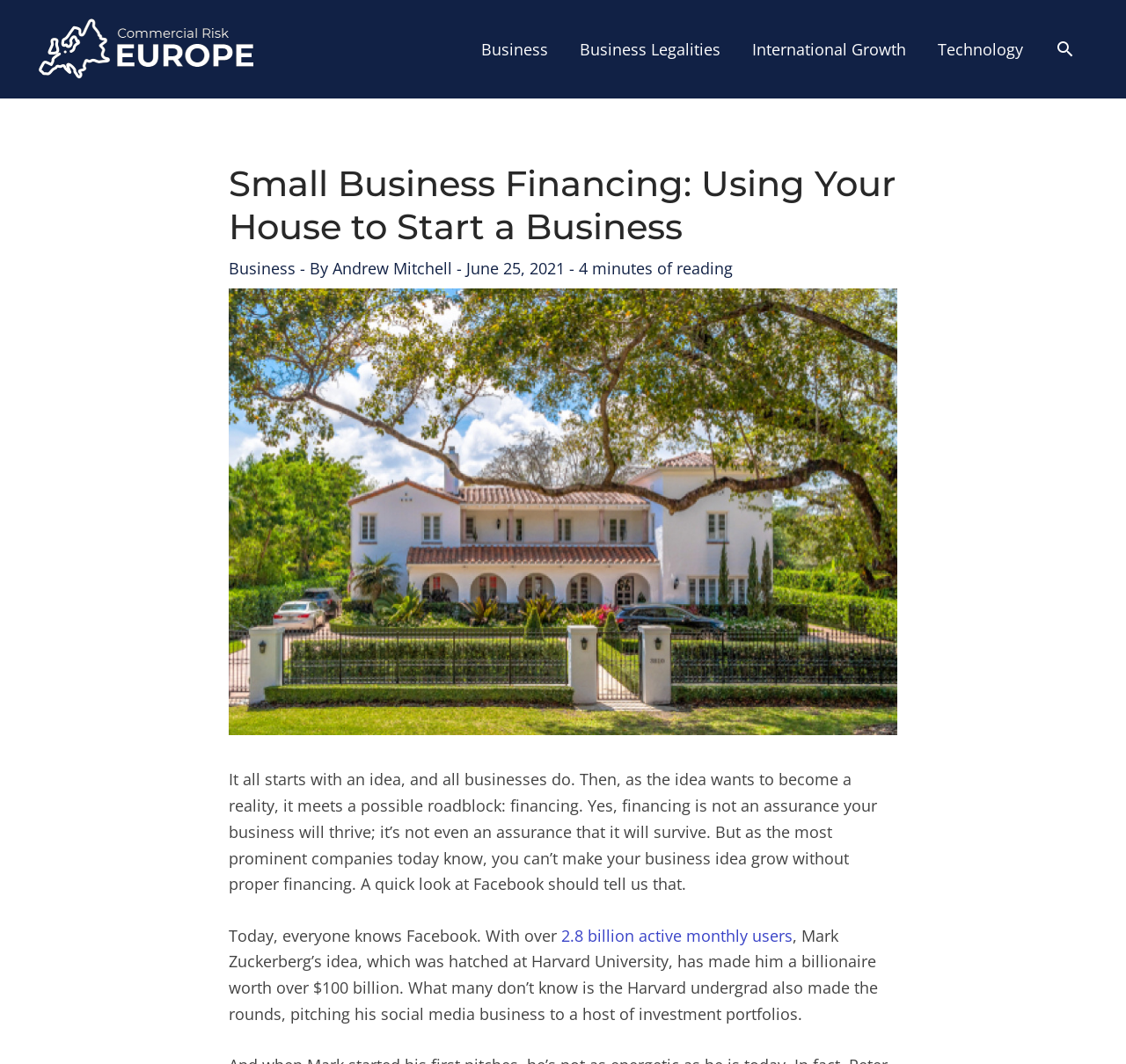Locate the bounding box coordinates of the region to be clicked to comply with the following instruction: "Explore international growth". The coordinates must be four float numbers between 0 and 1, in the form [left, top, right, bottom].

[0.654, 0.008, 0.819, 0.084]